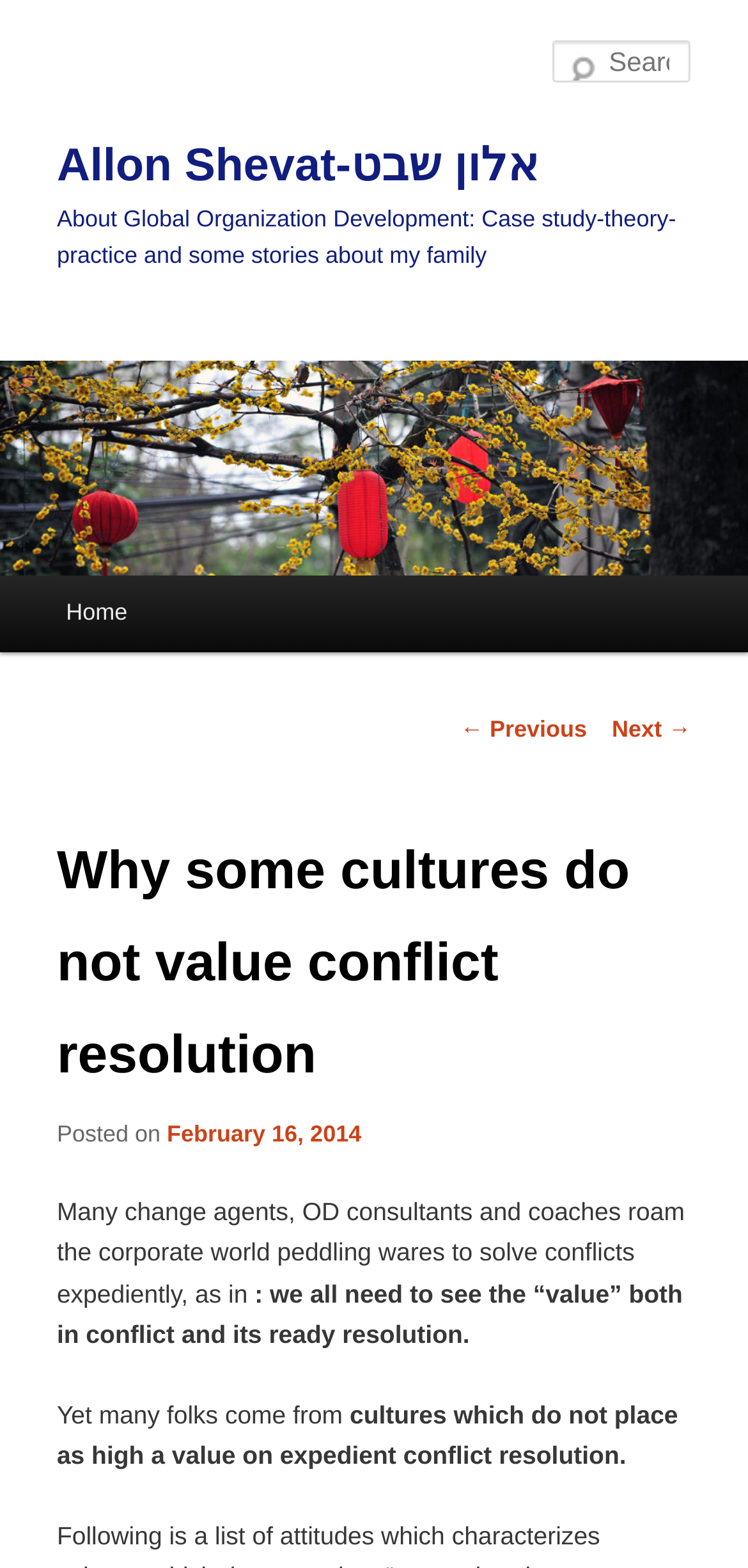When was the article posted?
Refer to the image and give a detailed answer to the question.

The posting date can be found in the link element with the text 'February 16, 2014' which is located below the heading element with the text 'Why some cultures do not value conflict resolution'.